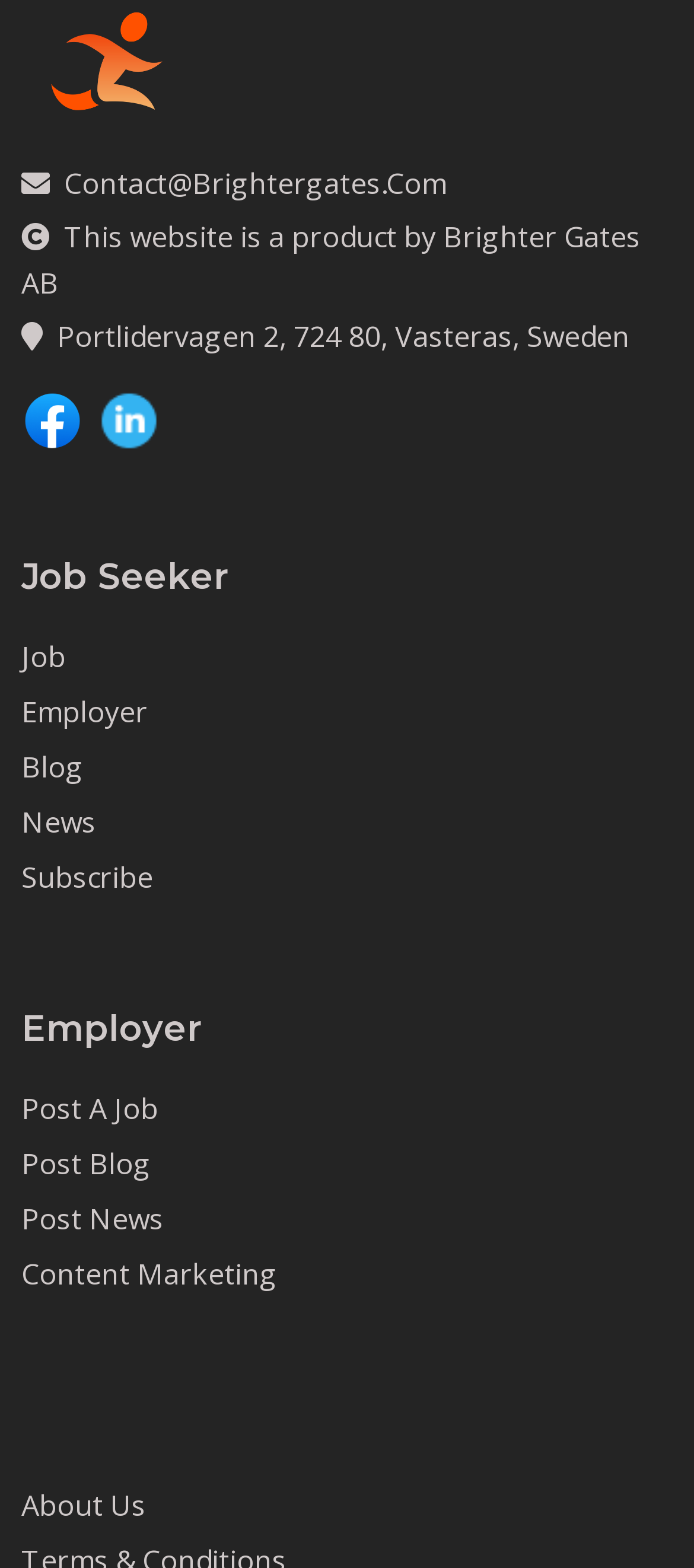With reference to the image, please provide a detailed answer to the following question: What is the address of the company?

The company address can be found in the static text element 'Portlidervagen 2, 724 80, Vasteras, Sweden' located at the top of the webpage, below the company name.